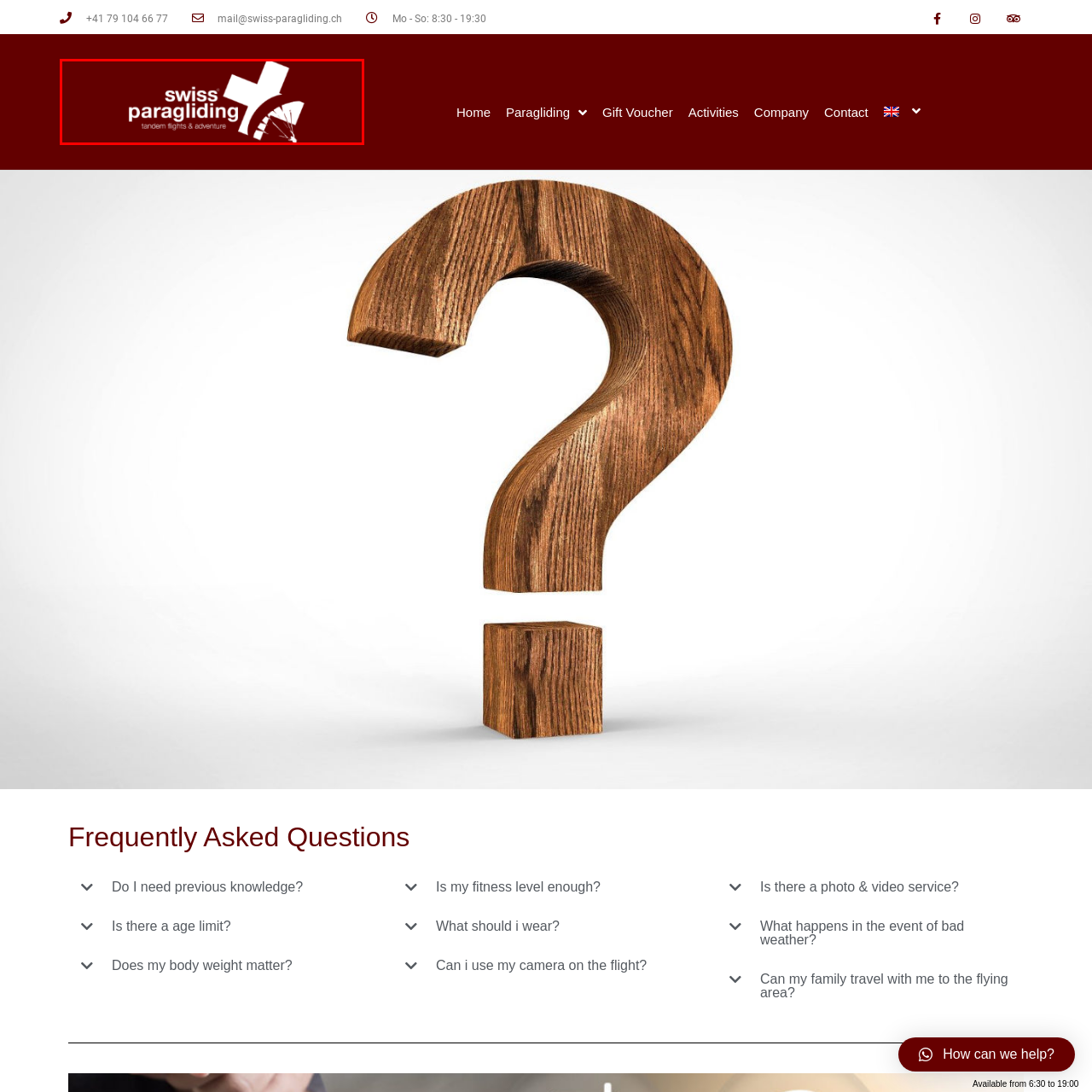Look at the section of the image marked by the red box and offer an in-depth answer to the next question considering the visual cues: What is the font style of the text 'swiss paragliding'?

The name 'swiss paragliding' is written in a prominent, bold font, emphasizing their focus on tandem flights and adventure.